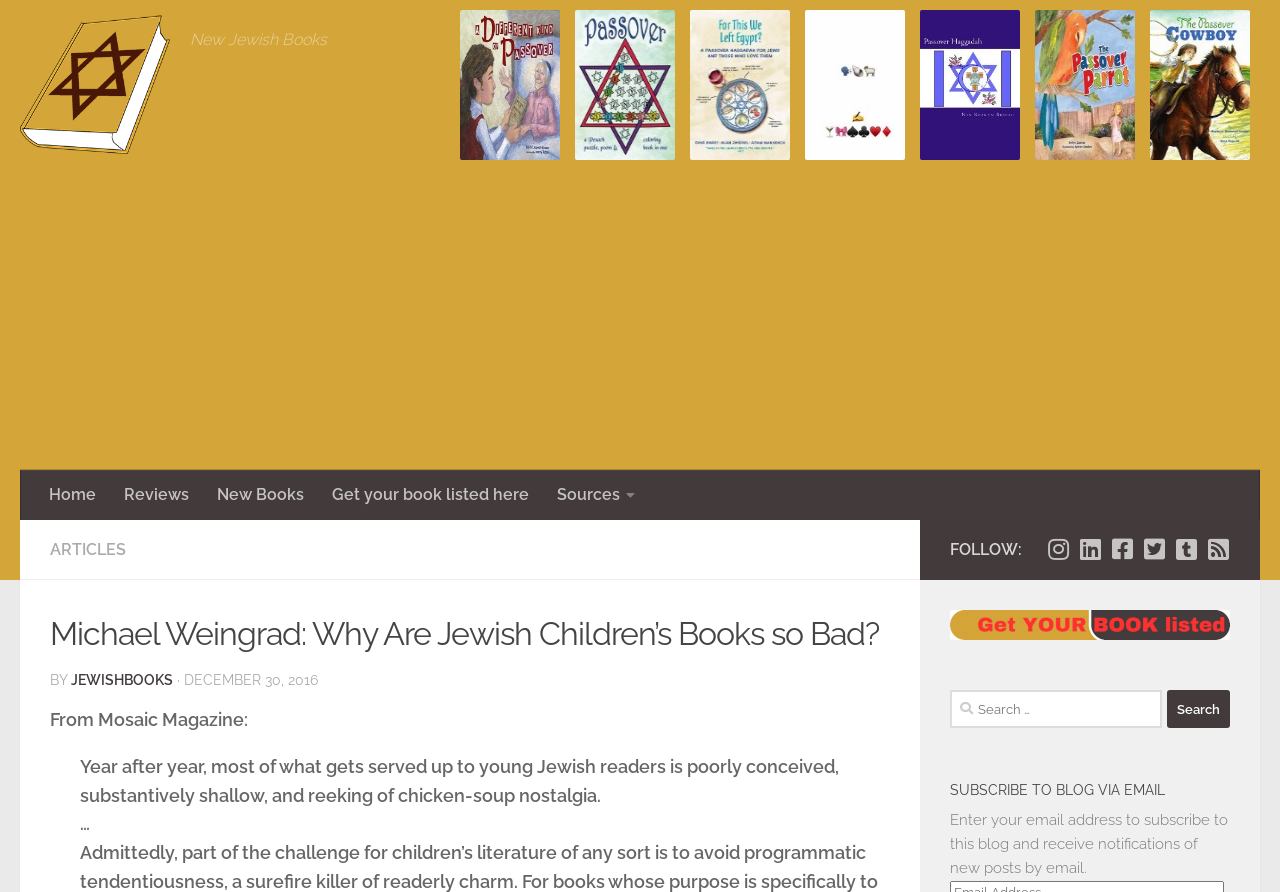Please identify the bounding box coordinates of the element's region that I should click in order to complete the following instruction: "Visit the Privacy Policy page". The bounding box coordinates consist of four float numbers between 0 and 1, i.e., [left, top, right, bottom].

None